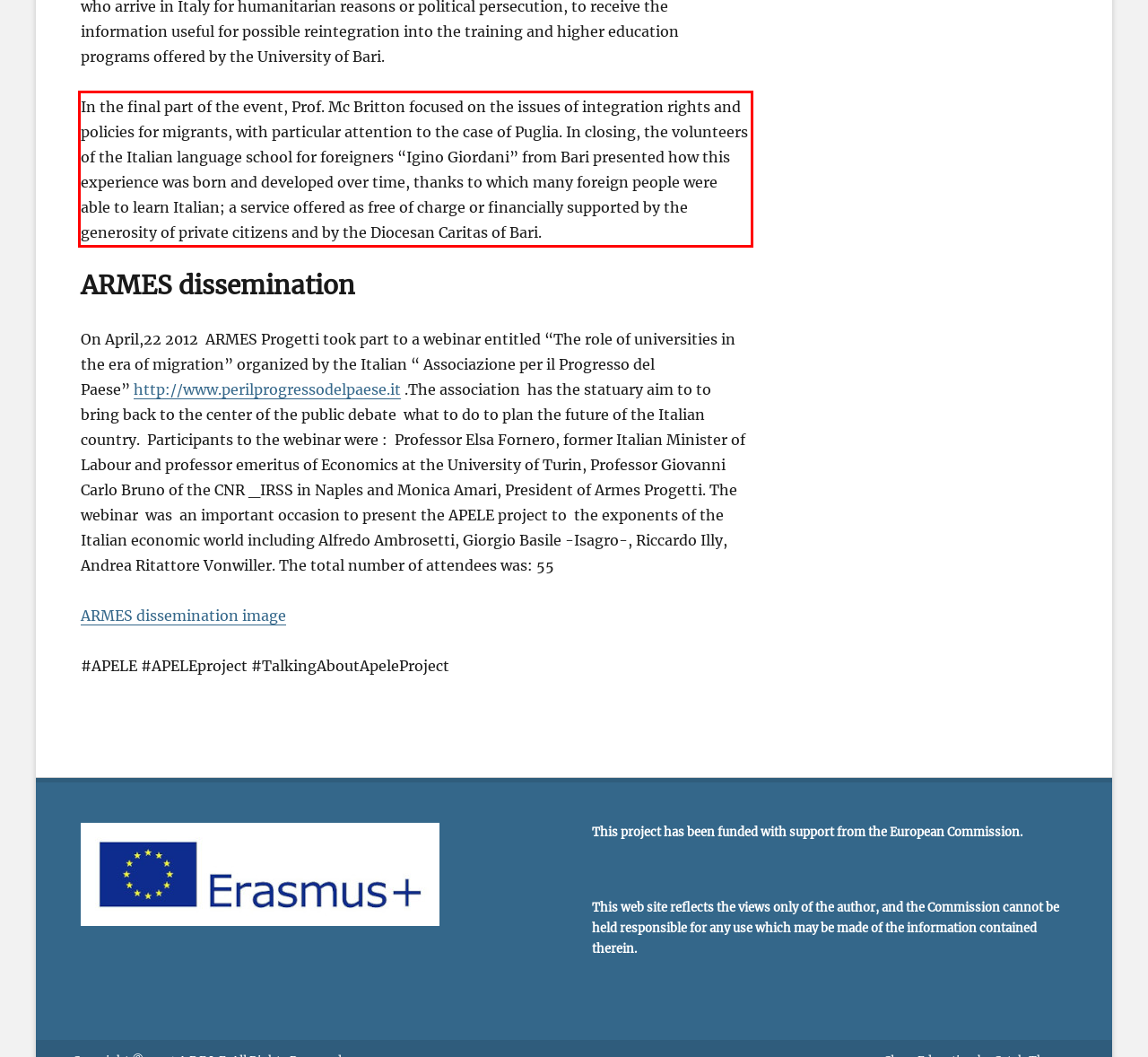Inspect the webpage screenshot that has a red bounding box and use OCR technology to read and display the text inside the red bounding box.

In the final part of the event, Prof. Mc Britton focused on the issues of integration rights and policies for migrants, with particular attention to the case of Puglia. In closing, the volunteers of the Italian language school for foreigners “Igino Giordani” from Bari presented how this experience was born and developed over time, thanks to which many foreign people were able to learn Italian; a service offered as free of charge or financially supported by the generosity of private citizens and by the Diocesan Caritas of Bari.